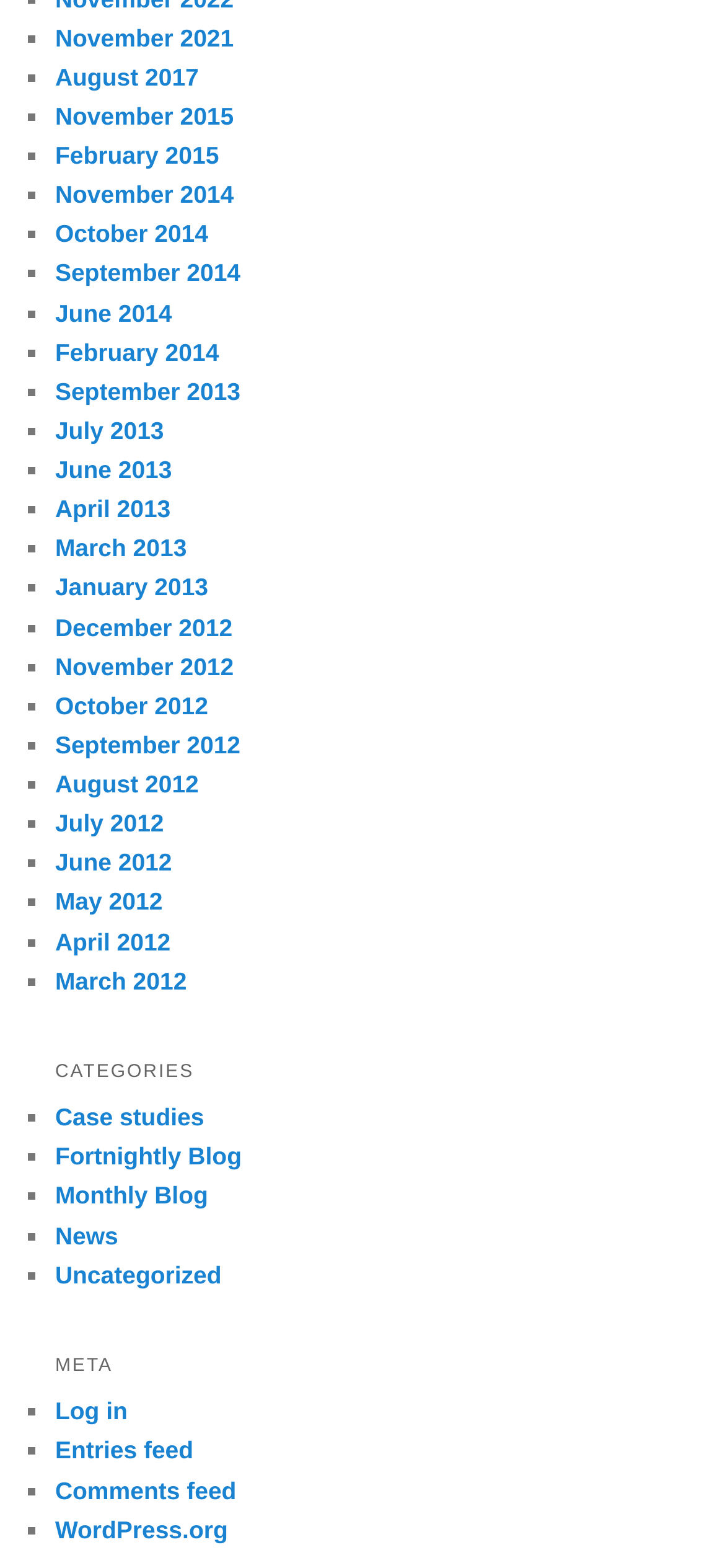Locate the bounding box coordinates of the element's region that should be clicked to carry out the following instruction: "Log in". The coordinates need to be four float numbers between 0 and 1, i.e., [left, top, right, bottom].

[0.076, 0.891, 0.176, 0.909]